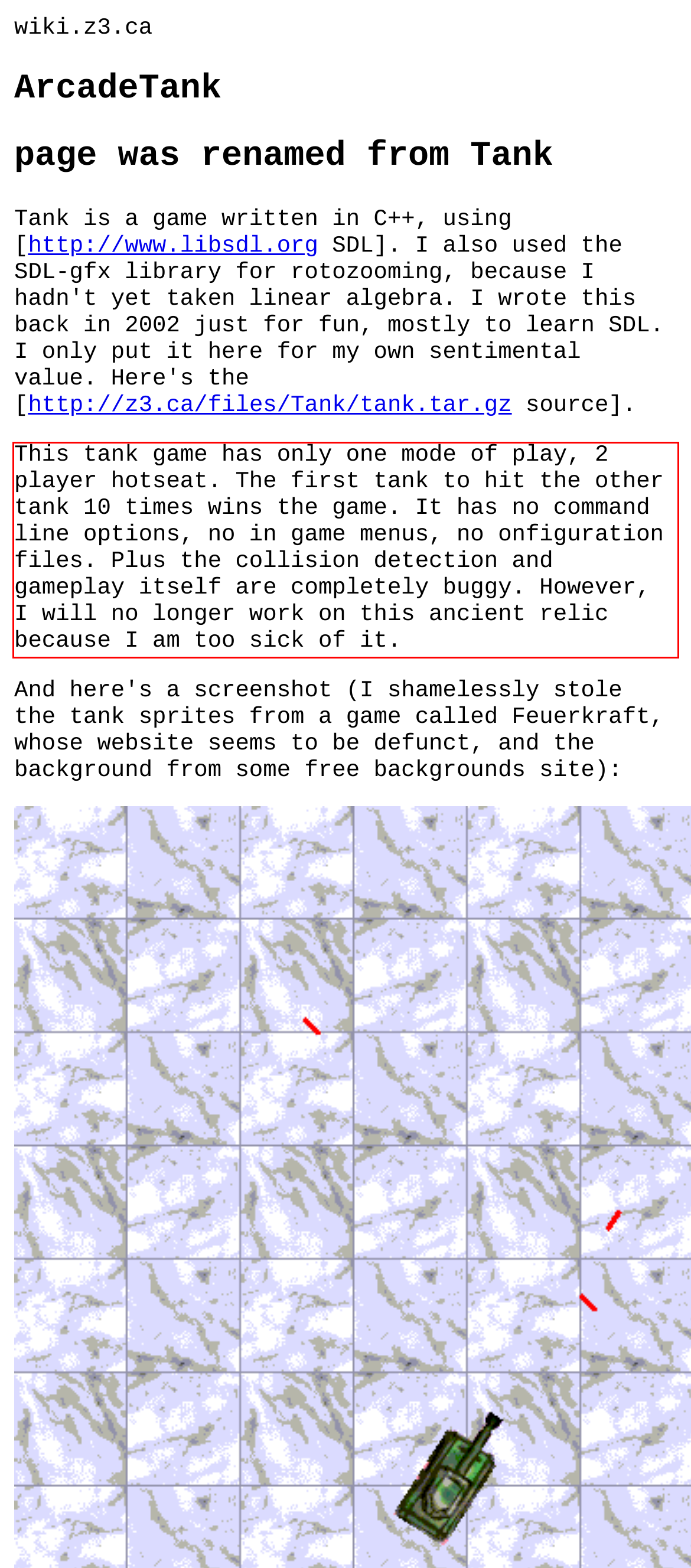Identify and transcribe the text content enclosed by the red bounding box in the given screenshot.

This tank game has only one mode of play, 2 player hotseat. The first tank to hit the other tank 10 times wins the game. It has no command line options, no in game menus, no onfiguration files. Plus the collision detection and gameplay itself are completely buggy. However, I will no longer work on this ancient relic because I am too sick of it.